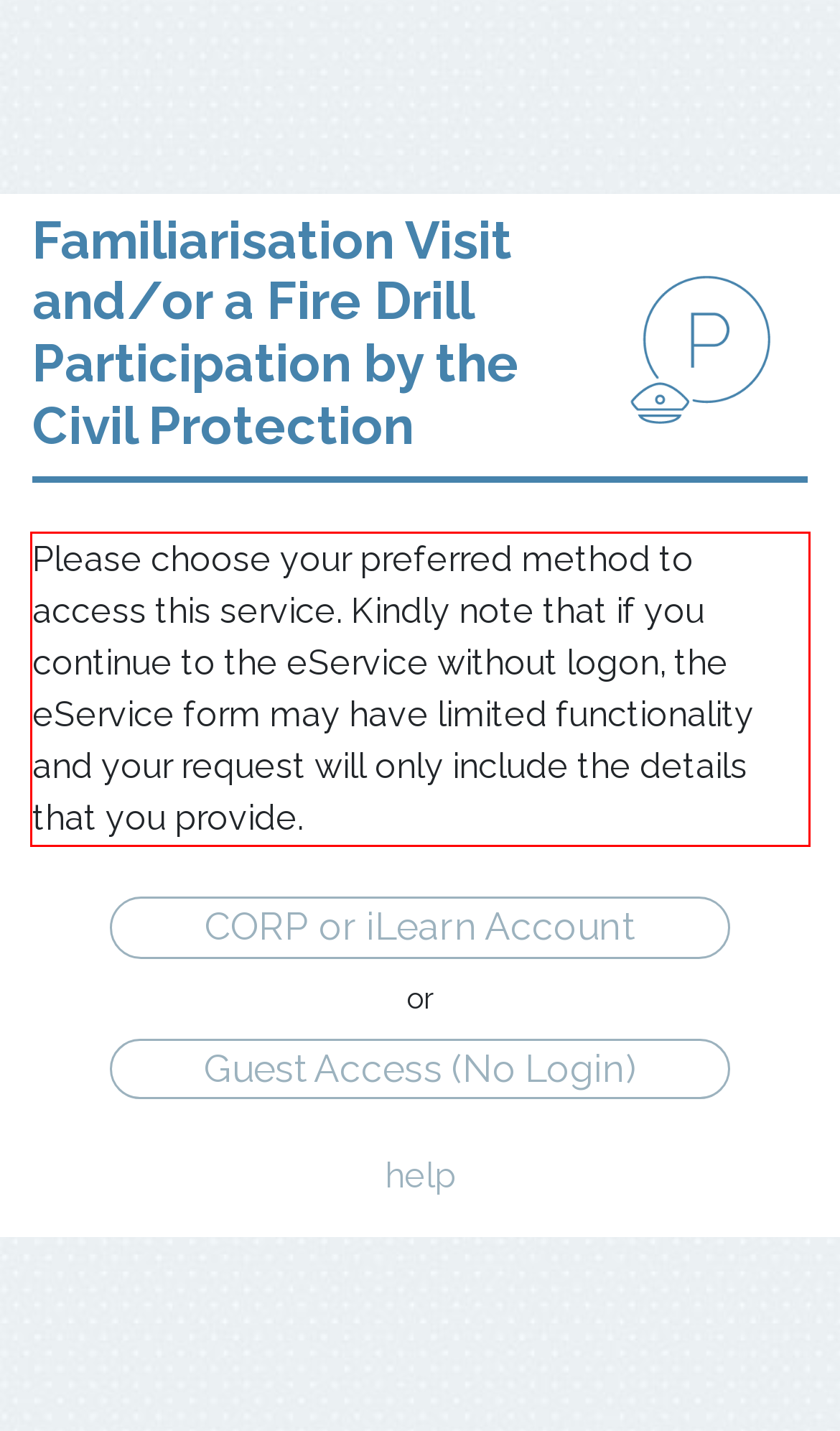Please look at the webpage screenshot and extract the text enclosed by the red bounding box.

Please choose your preferred method to access this service. Kindly note that if you continue to the eService without logon, the eService form may have limited functionality and your request will only include the details that you provide.